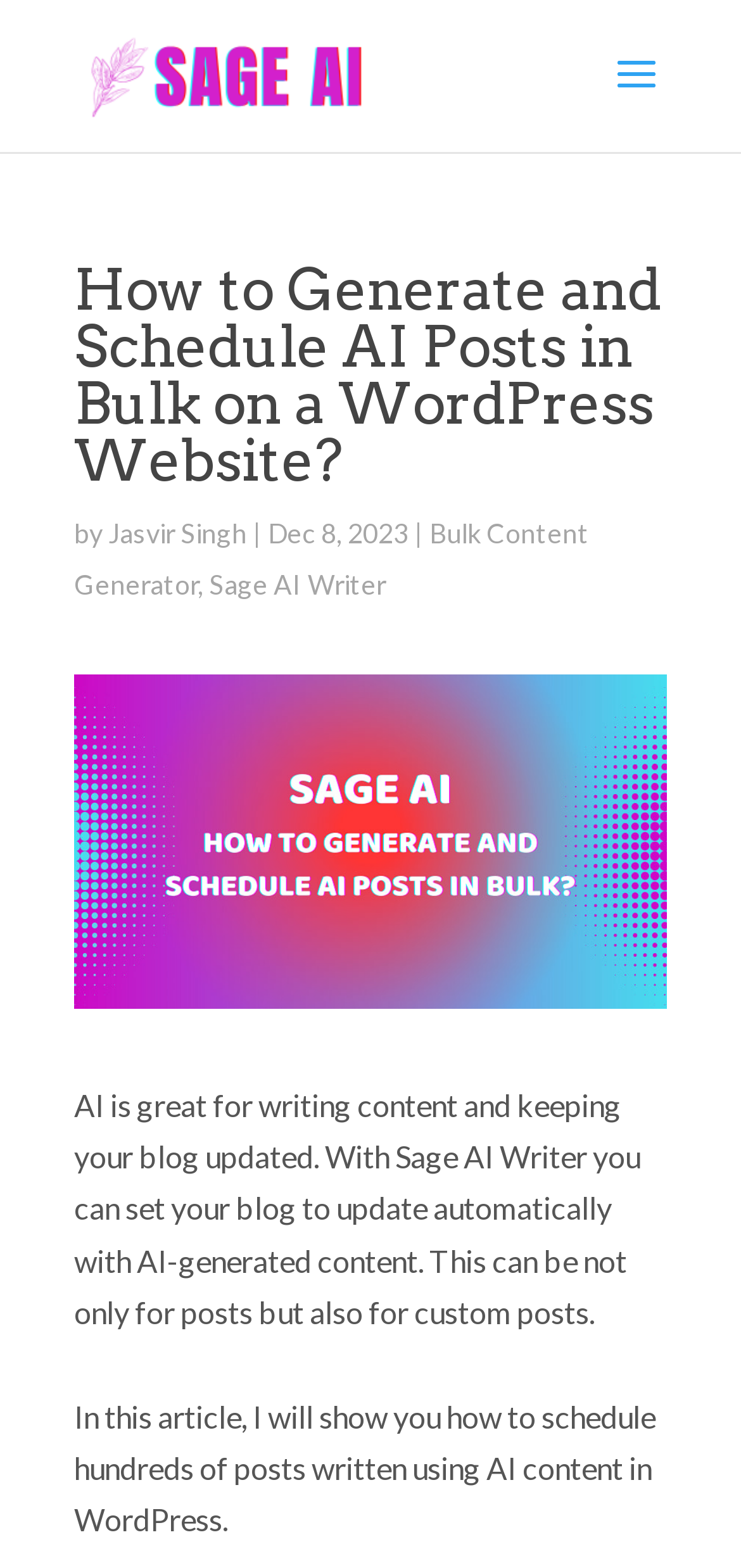Use a single word or phrase to answer the question: What is the date of the article?

Dec 8, 2023